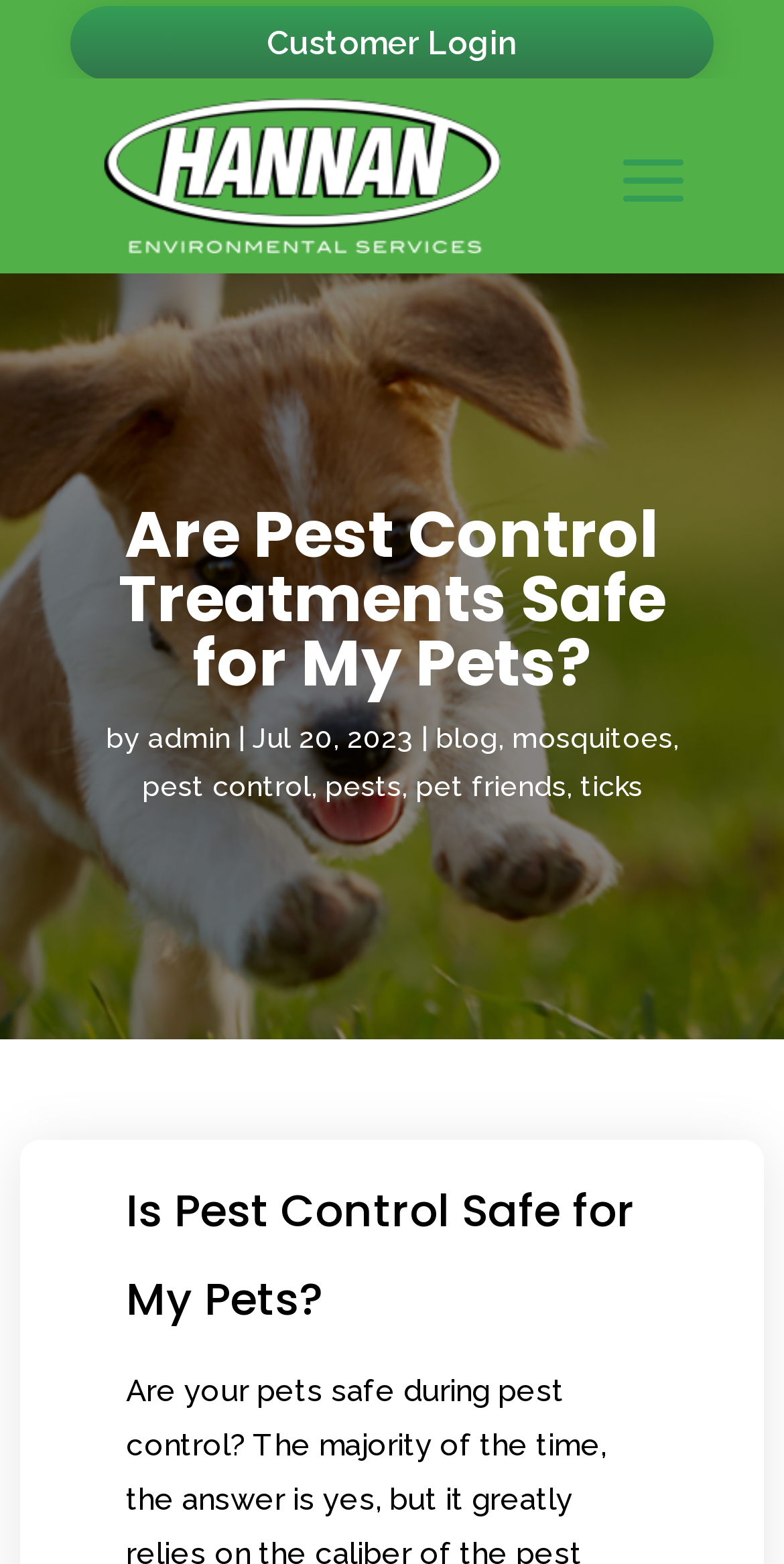Identify the bounding box coordinates of the area you need to click to perform the following instruction: "login to customer account".

[0.09, 0.004, 0.91, 0.052]